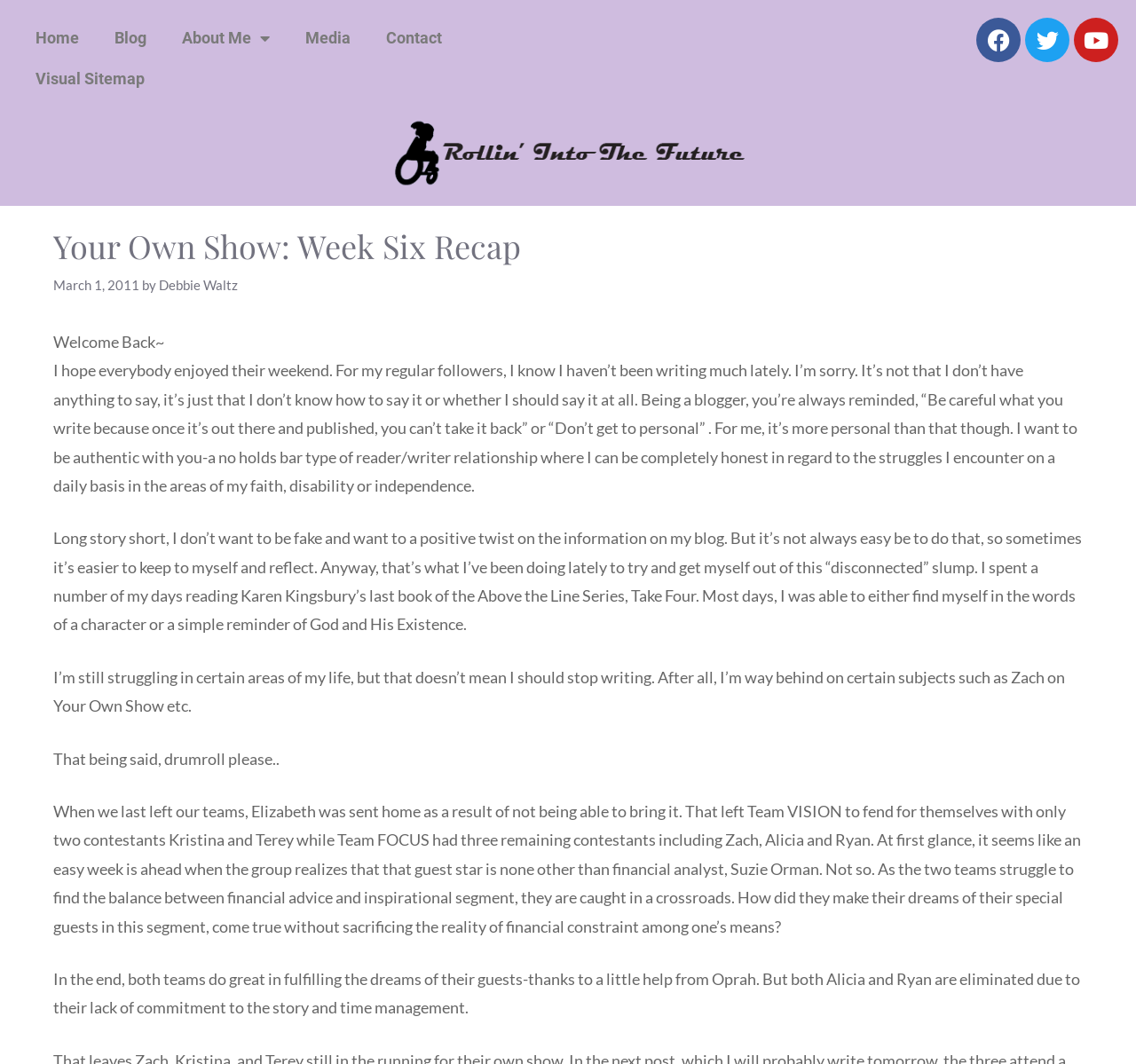Kindly determine the bounding box coordinates of the area that needs to be clicked to fulfill this instruction: "Follow the blogger on Facebook".

[0.859, 0.017, 0.898, 0.058]